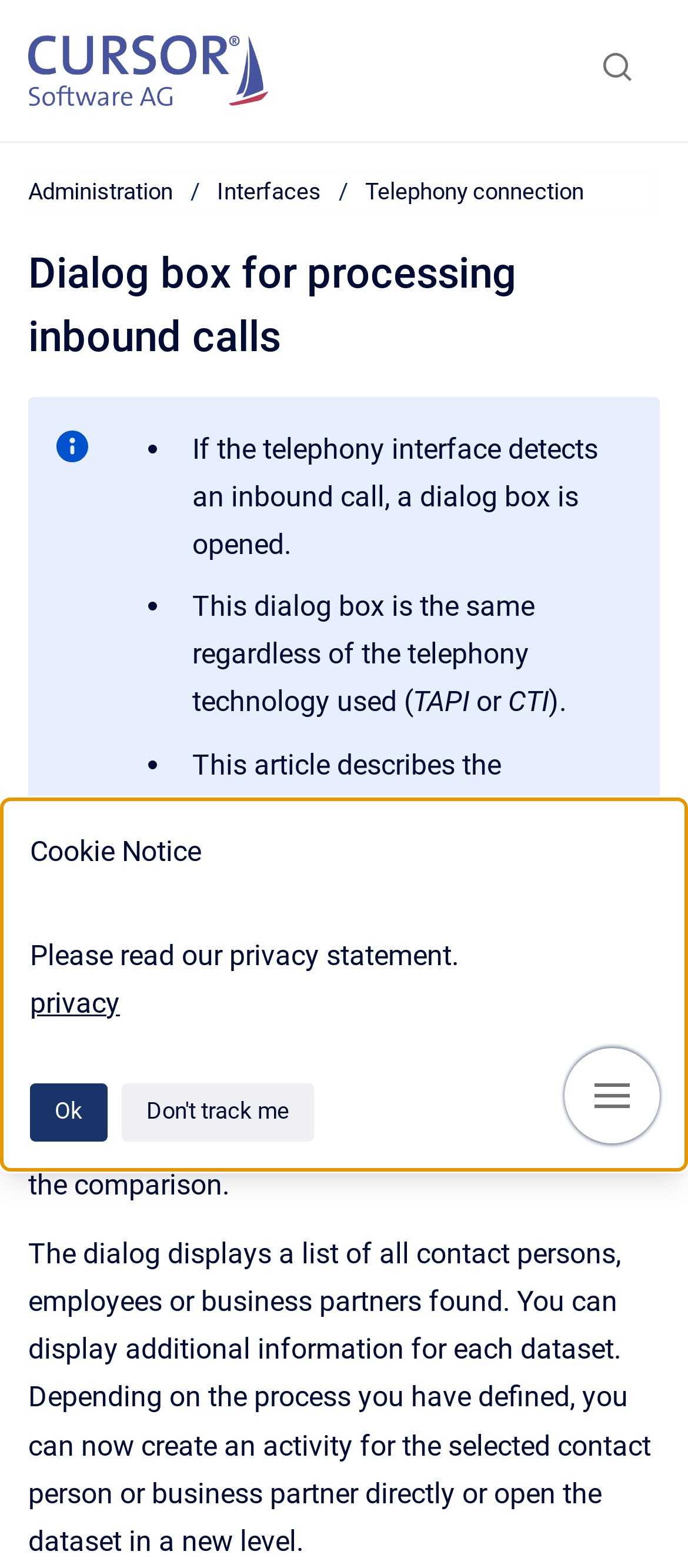Please identify the coordinates of the bounding box for the clickable region that will accomplish this instruction: "Show navigation".

[0.821, 0.668, 0.959, 0.729]